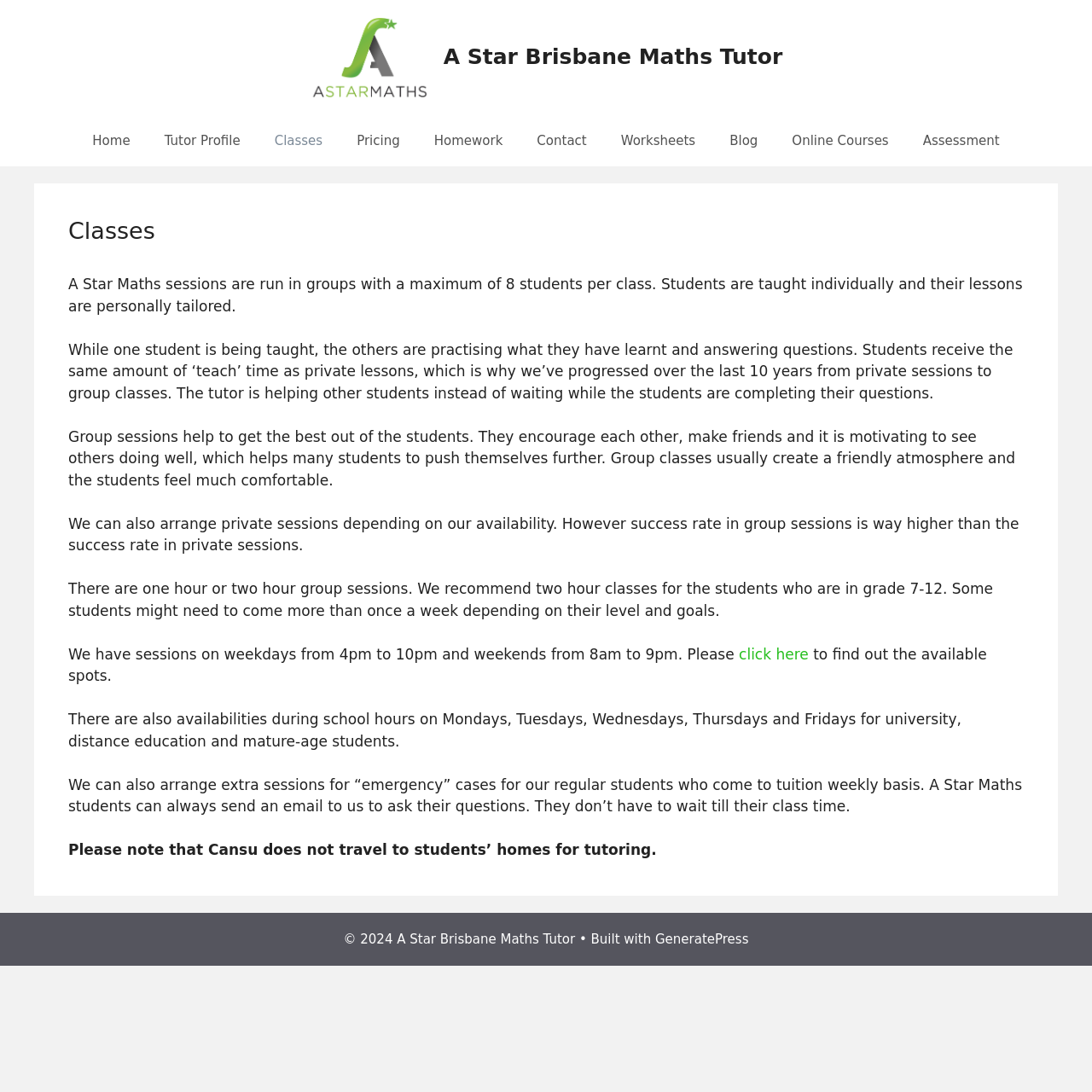What is the maximum number of students per class?
Using the image as a reference, answer with just one word or a short phrase.

8